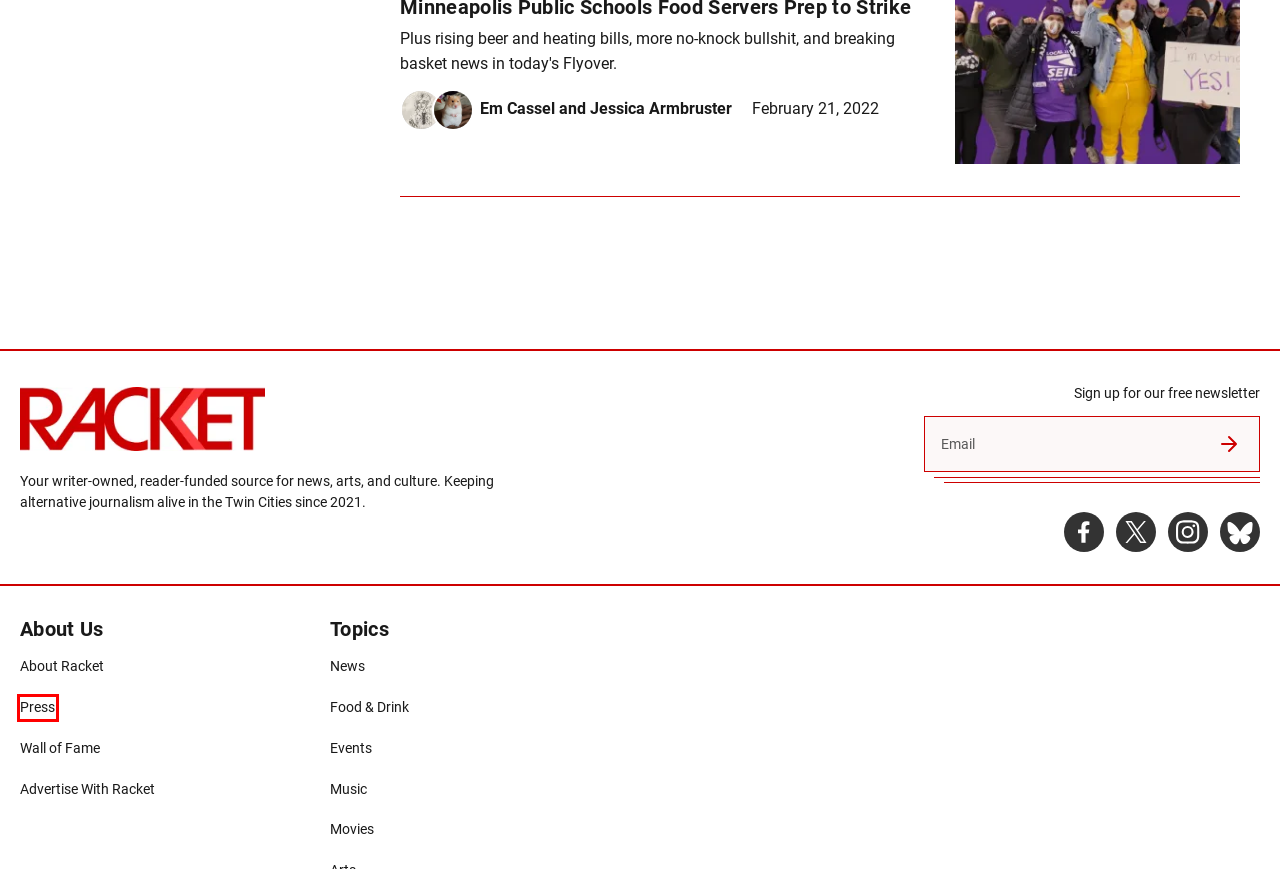You see a screenshot of a webpage with a red bounding box surrounding an element. Pick the webpage description that most accurately represents the new webpage after interacting with the element in the red bounding box. The options are:
A. Wall of Fame - Racket
B. About Us - Racket
C. Lede: The Platform for Subscription-Driven Media Organizations
D. Movies Archives - Racket
E. Food & Drink Archives - Racket
F. Advertise With Racket - Racket
G. Press - Racket
H. @racketmn.bsky.social on Bluesky

G